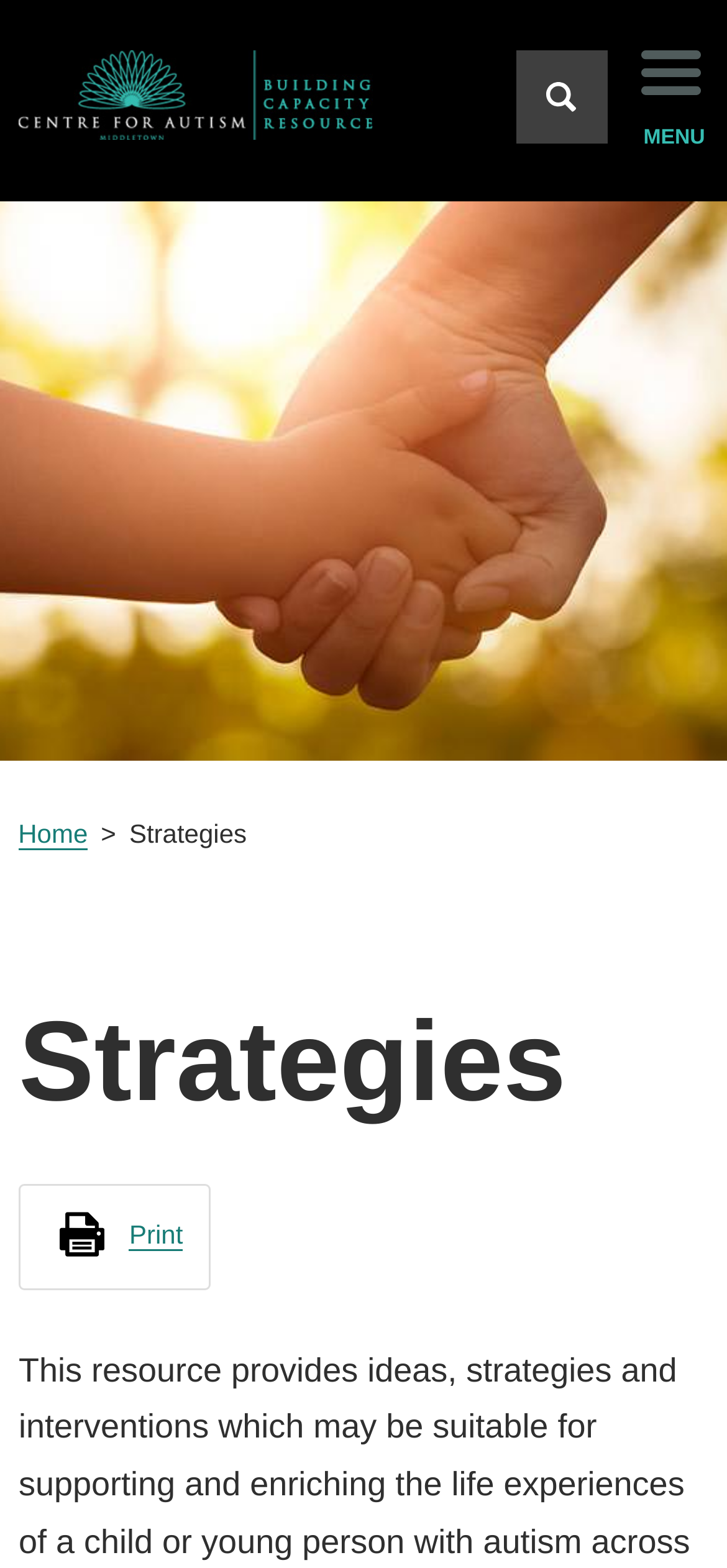Calculate the bounding box coordinates for the UI element based on the following description: "menu". Ensure the coordinates are four float numbers between 0 and 1, i.e., [left, top, right, bottom].

[0.88, 0.032, 0.975, 0.1]